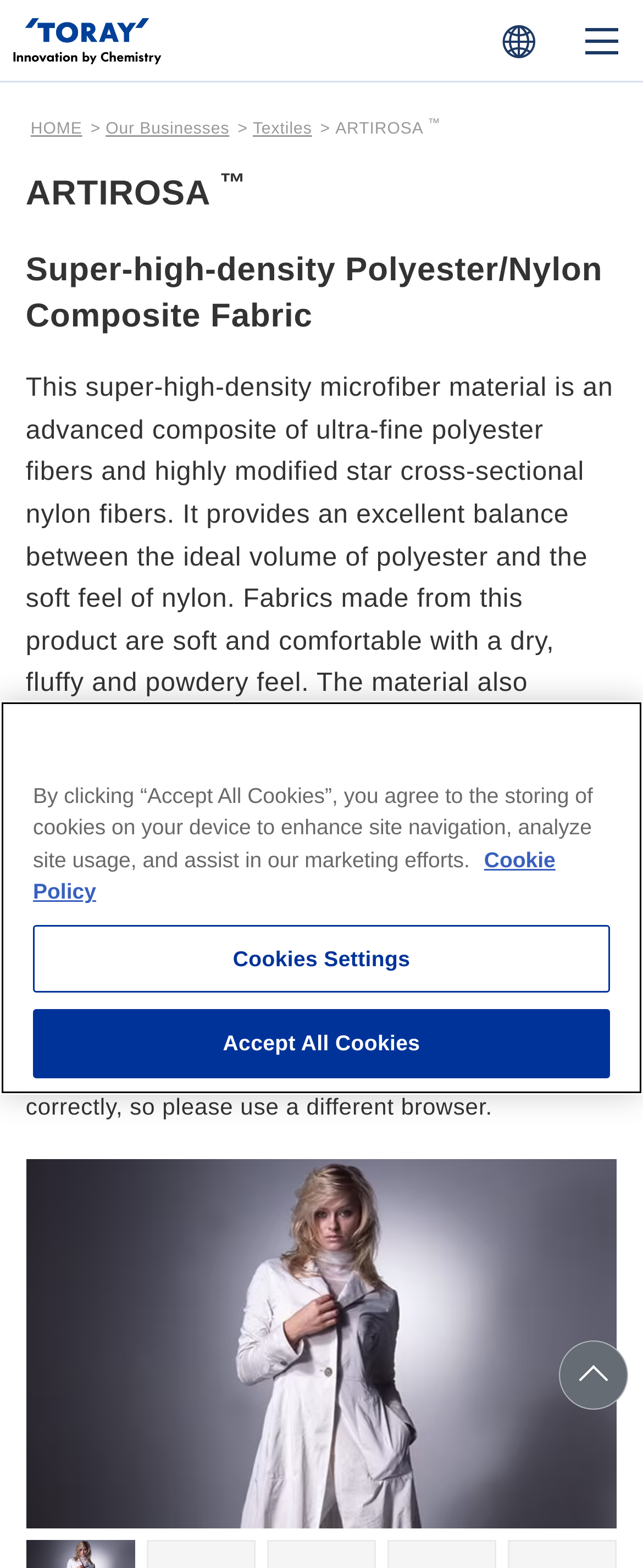Using the description: "Our Businesses", determine the UI element's bounding box coordinates. Ensure the coordinates are in the format of four float numbers between 0 and 1, i.e., [left, top, right, bottom].

[0.164, 0.077, 0.357, 0.088]